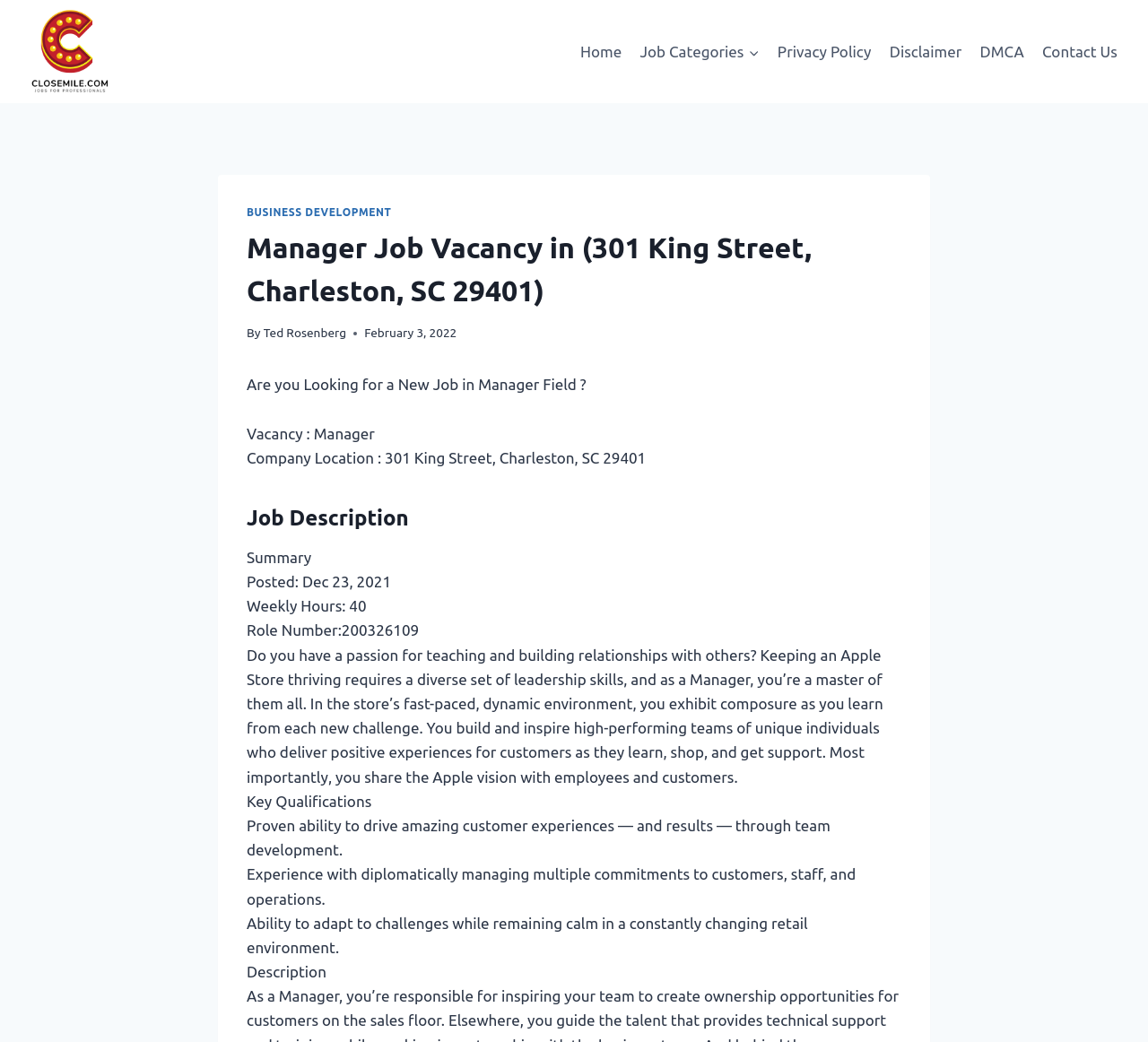What is the main heading of this webpage? Please extract and provide it.

Manager Job Vacancy in (301 King Street, Charleston, SC 29401)